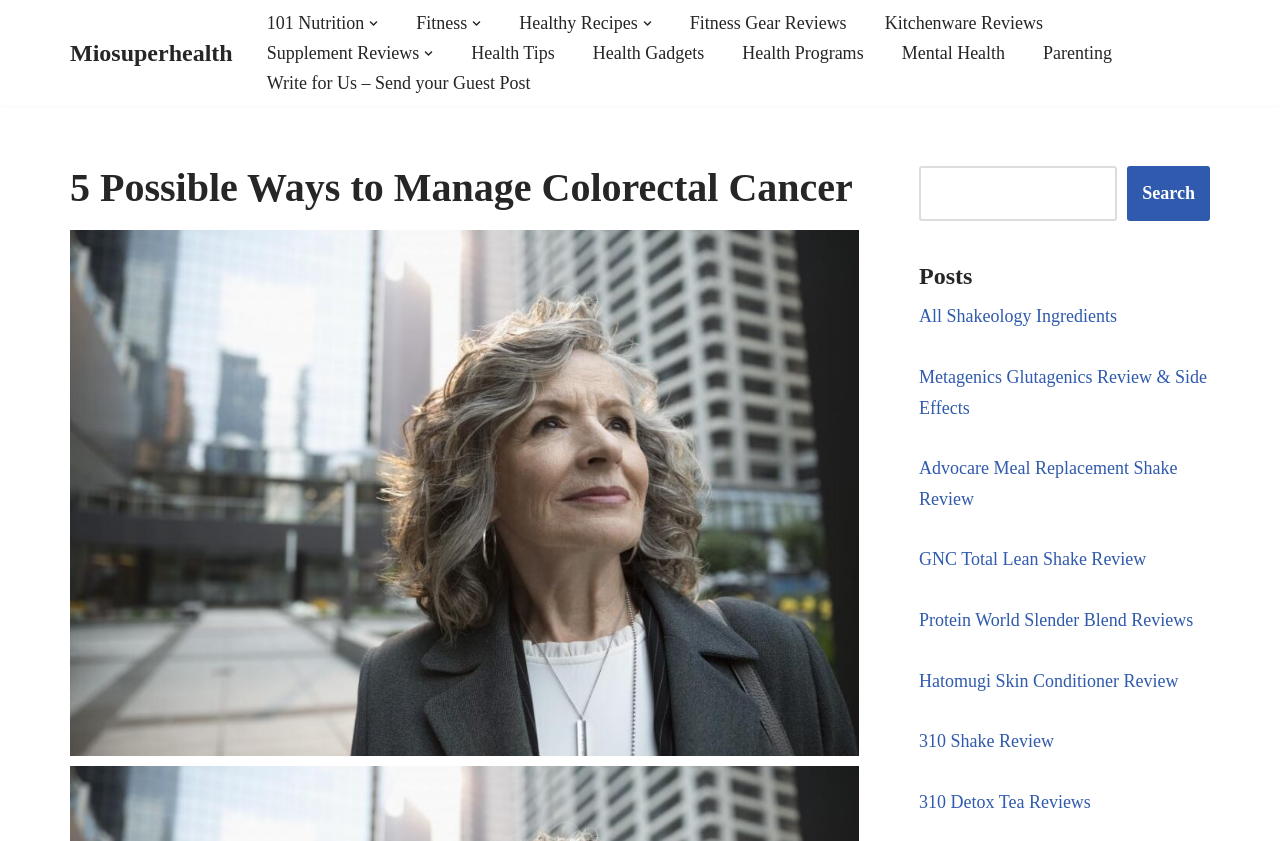Please locate the bounding box coordinates of the element that should be clicked to complete the given instruction: "Read the article about Unveiling the Power of Dark Fiber for AI and ML".

None